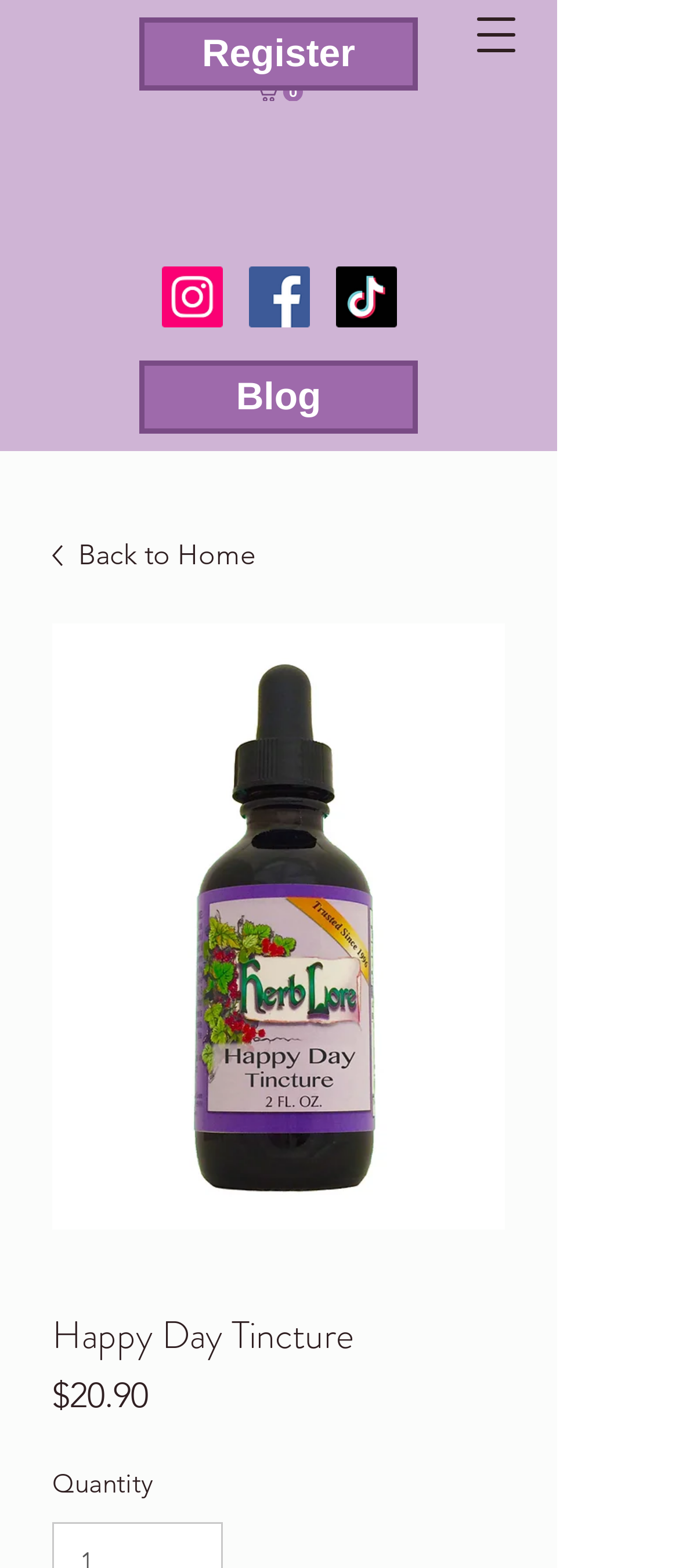Answer the following query with a single word or phrase:
What is the navigation menu button text?

Open navigation menu